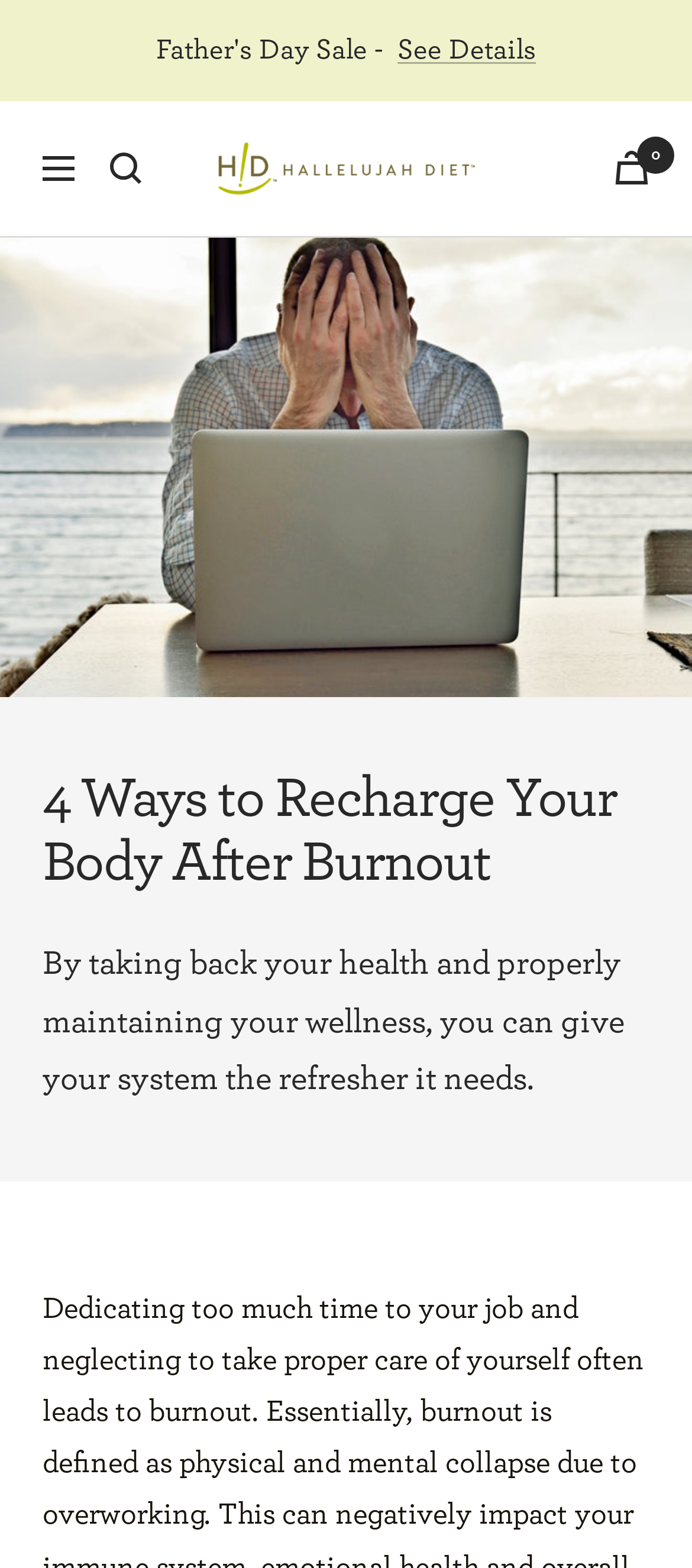Summarize the webpage with intricate details.

The webpage appears to be a health and wellness article or blog post, with a focus on self-care and rejuvenation. At the top of the page, there is a large image that spans almost the entire width, taking up about 72% of the screen's height. Below this image, there is a prominent heading that reads "4 Ways to Recharge Your Body After Burnout".

In the top-right corner, there are several navigation elements, including a "Search" link, a "Cart" link with a mini-cart icon, and a "Hallelujah Diet" link. These elements are positioned horizontally, with the "Search" link on the left and the "Cart" link on the right. The "Cart" link has a small image and a text label that reads "0", indicating that the cart is currently empty.

On the top-left side, there is a "Navigation" button with a small image, which appears to be a menu toggle. When expanded, it likely reveals a mobile menu drawer.

The main content of the page is likely located below the heading, although the exact details are not provided in the accessibility tree. However, the presence of a large image and a prominent heading suggests that the article or post is the main focus of the page.